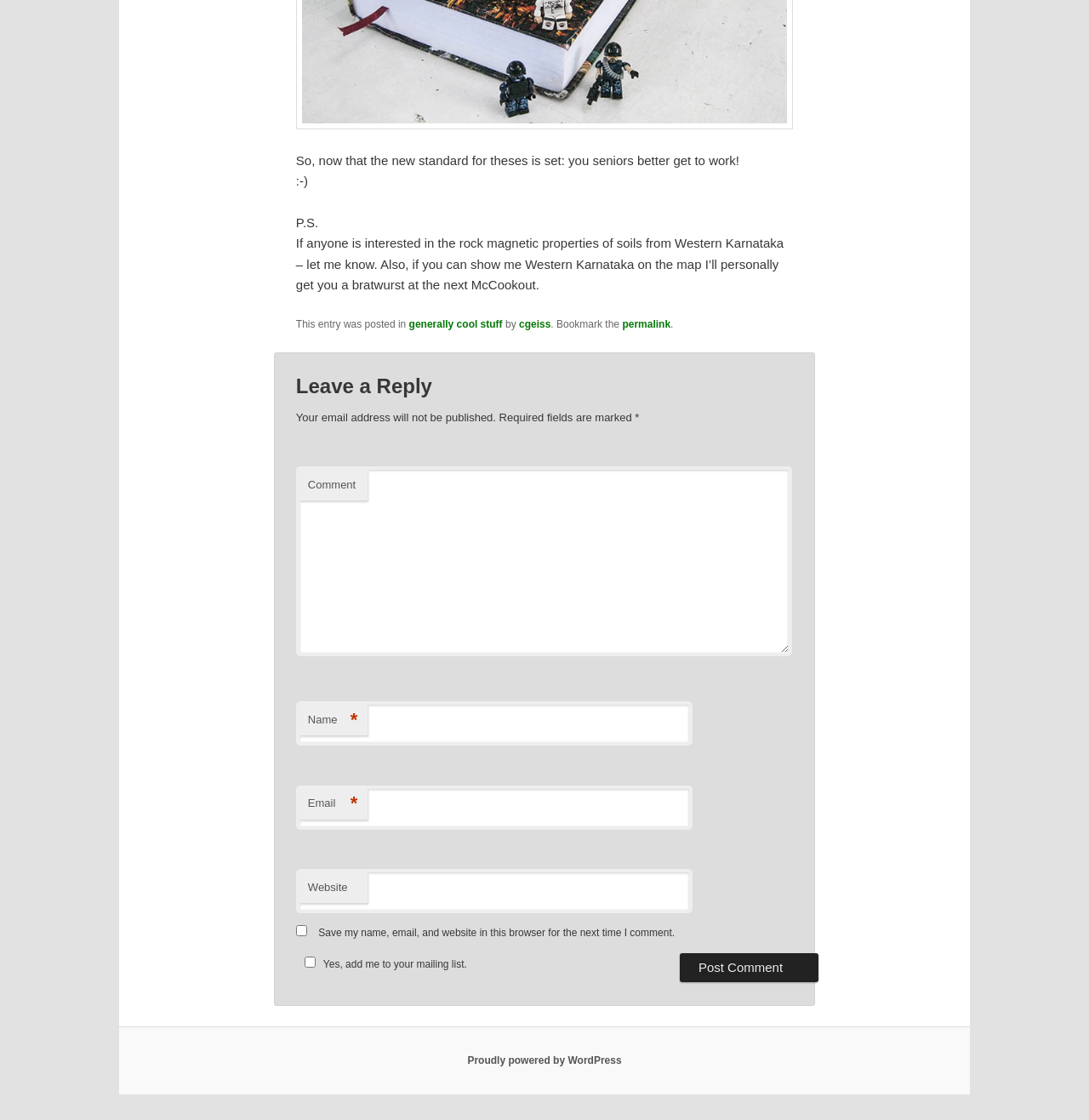What is the topic mentioned in the post?
Analyze the image and provide a thorough answer to the question.

The post mentions 'the rock magnetic properties of soils from Western Karnataka' as a topic of interest, and the author offers to share more information with anyone who is interested.